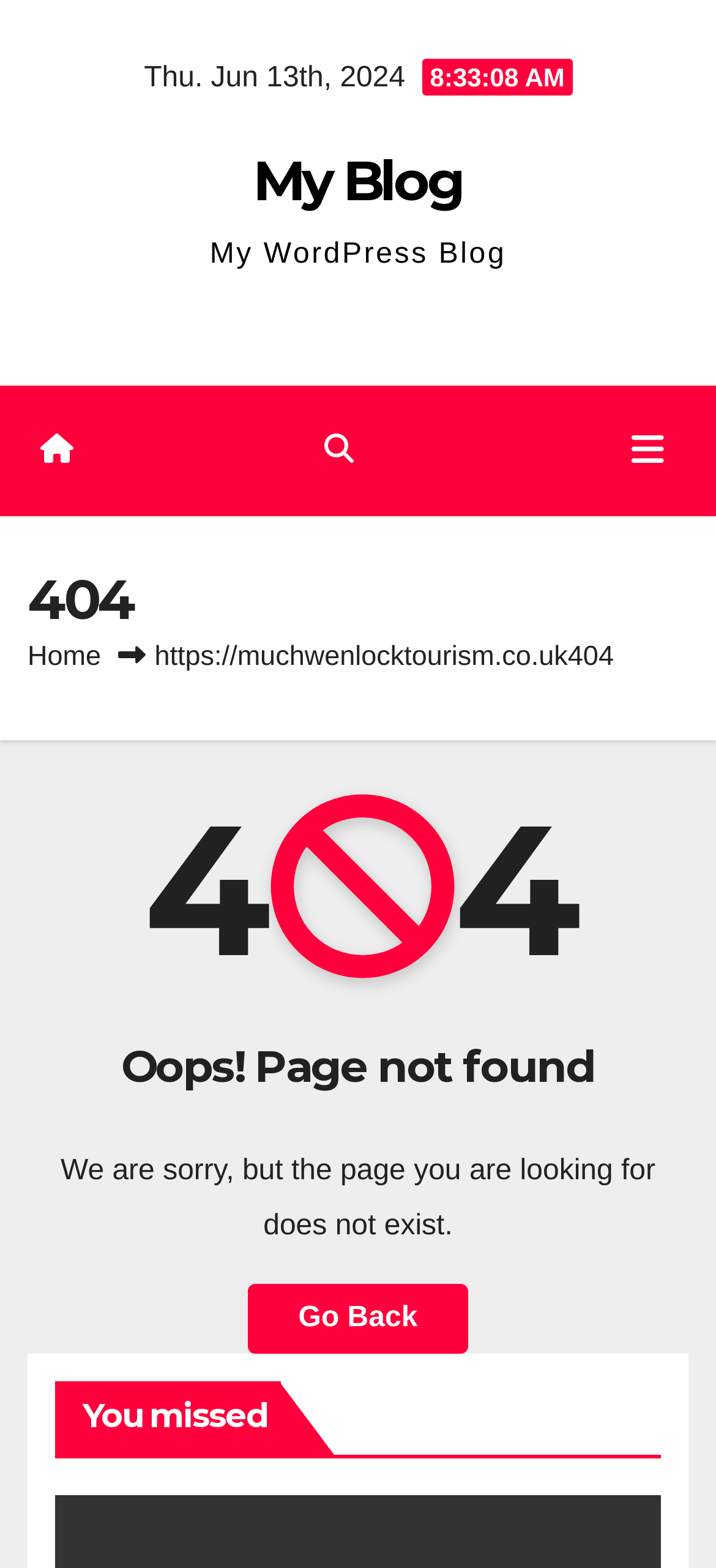What is the suggested action?
Examine the image closely and answer the question with as much detail as possible.

I found the suggested action by looking at the link element at the bottom of the webpage that says 'Go Back', which is likely a button to go back to the previous page.